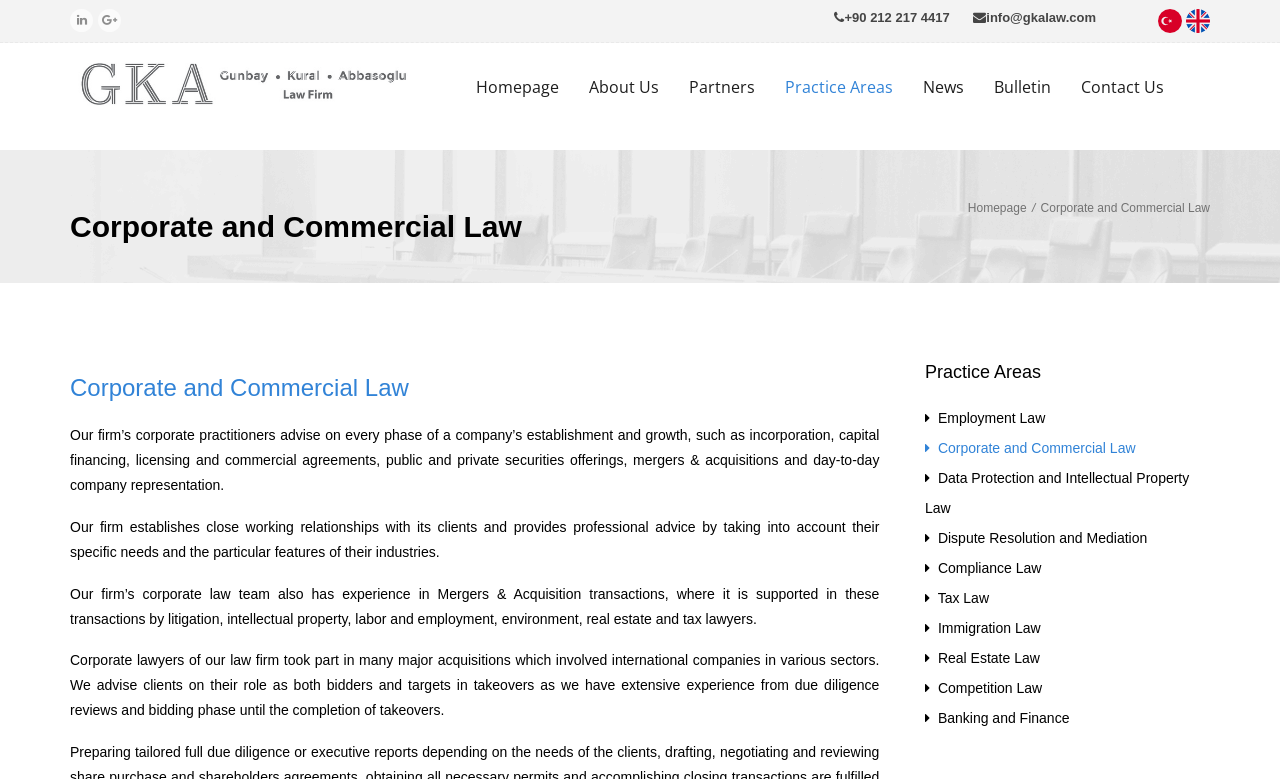Please determine the bounding box coordinates of the element's region to click in order to carry out the following instruction: "Learn more about Corporate and Commercial Law". The coordinates should be four float numbers between 0 and 1, i.e., [left, top, right, bottom].

[0.055, 0.27, 0.408, 0.312]